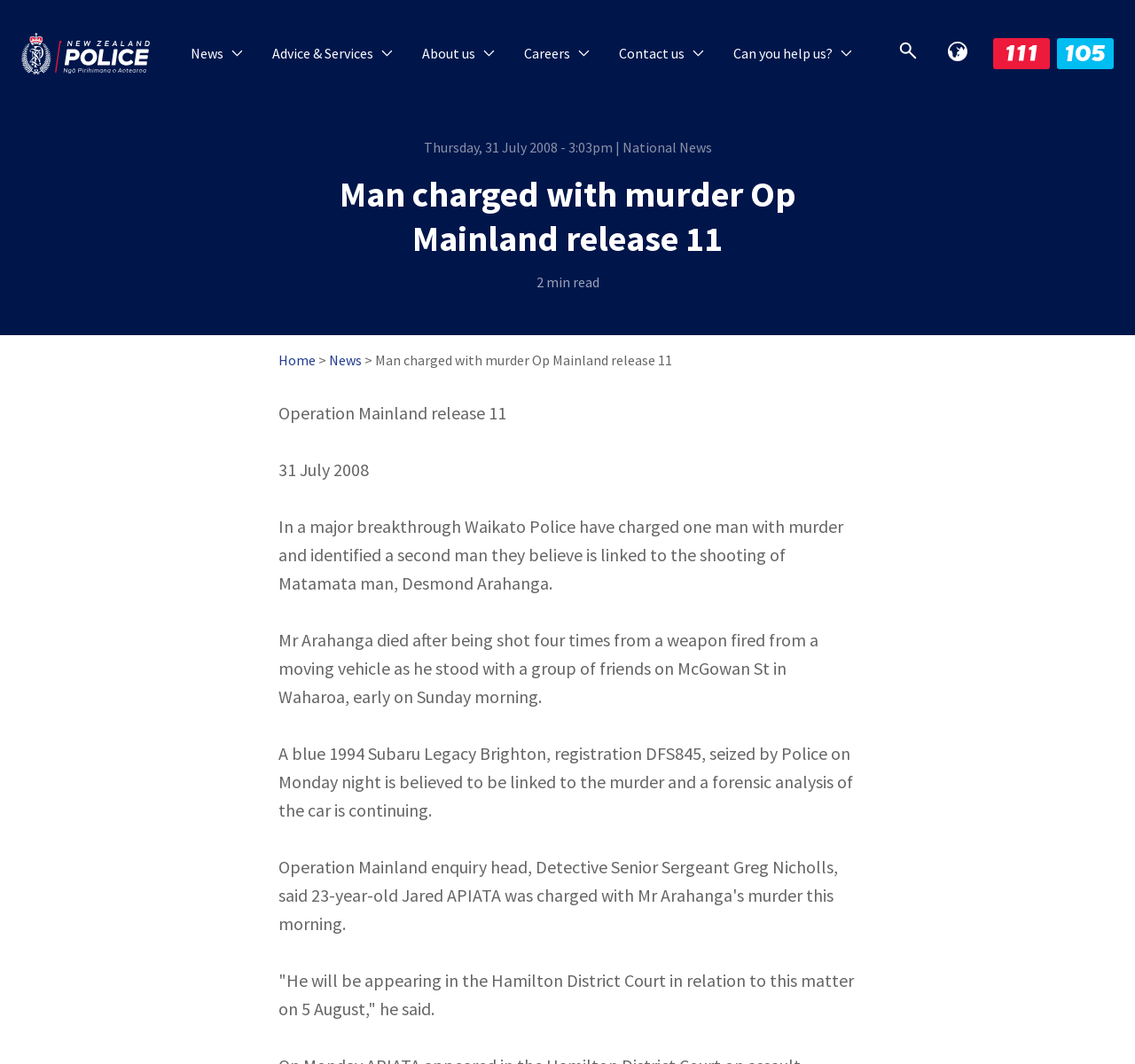Determine the coordinates of the bounding box that should be clicked to complete the instruction: "View 'Projects by platform'". The coordinates should be represented by four float numbers between 0 and 1: [left, top, right, bottom].

None